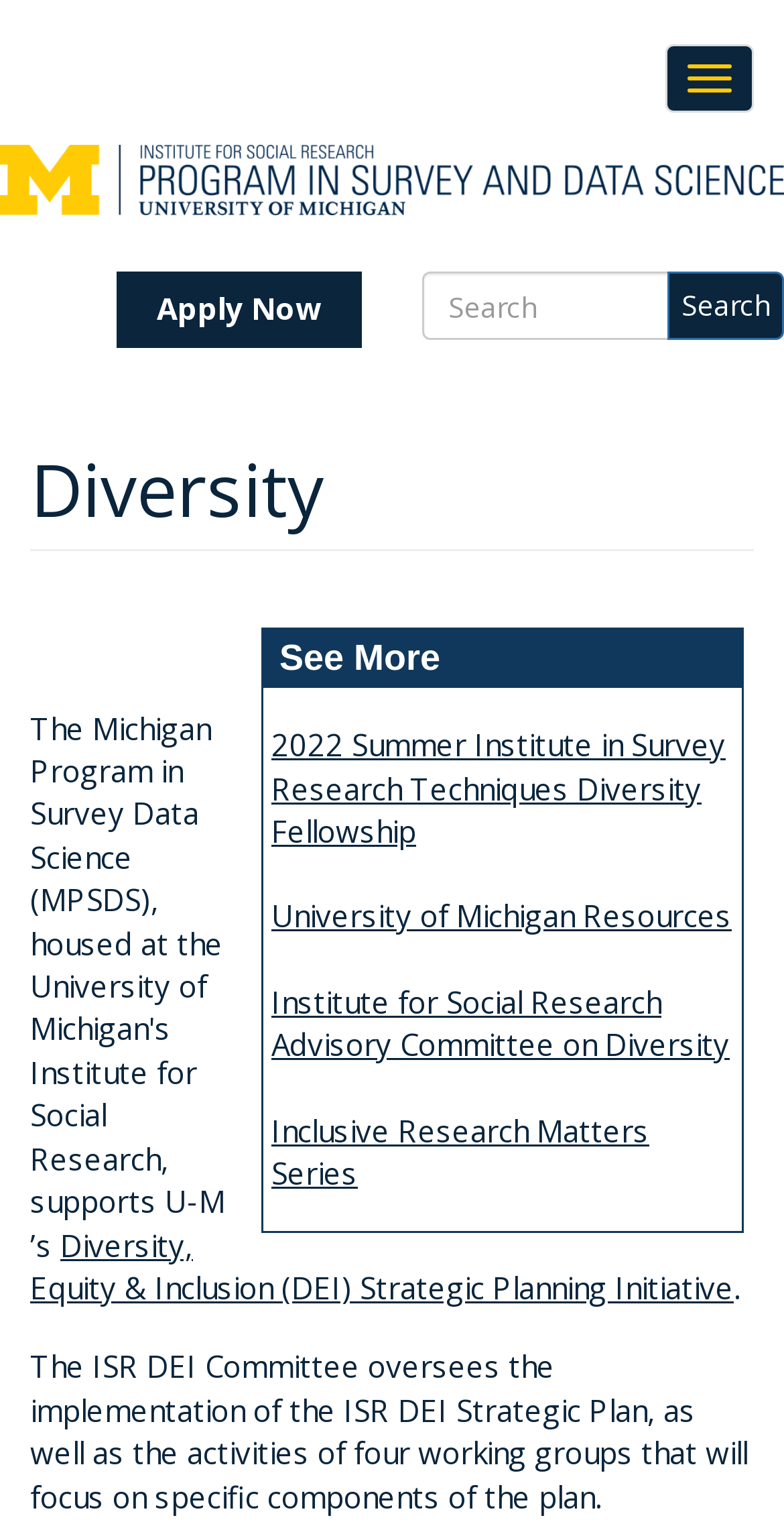Please specify the bounding box coordinates for the clickable region that will help you carry out the instruction: "Apply now".

[0.149, 0.178, 0.462, 0.227]